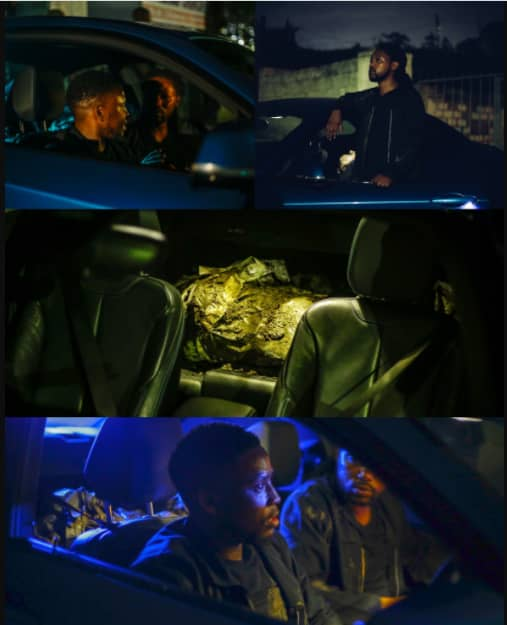What is wrapped in plastic in the middle section?
Answer the question based on the image using a single word or a brief phrase.

A body